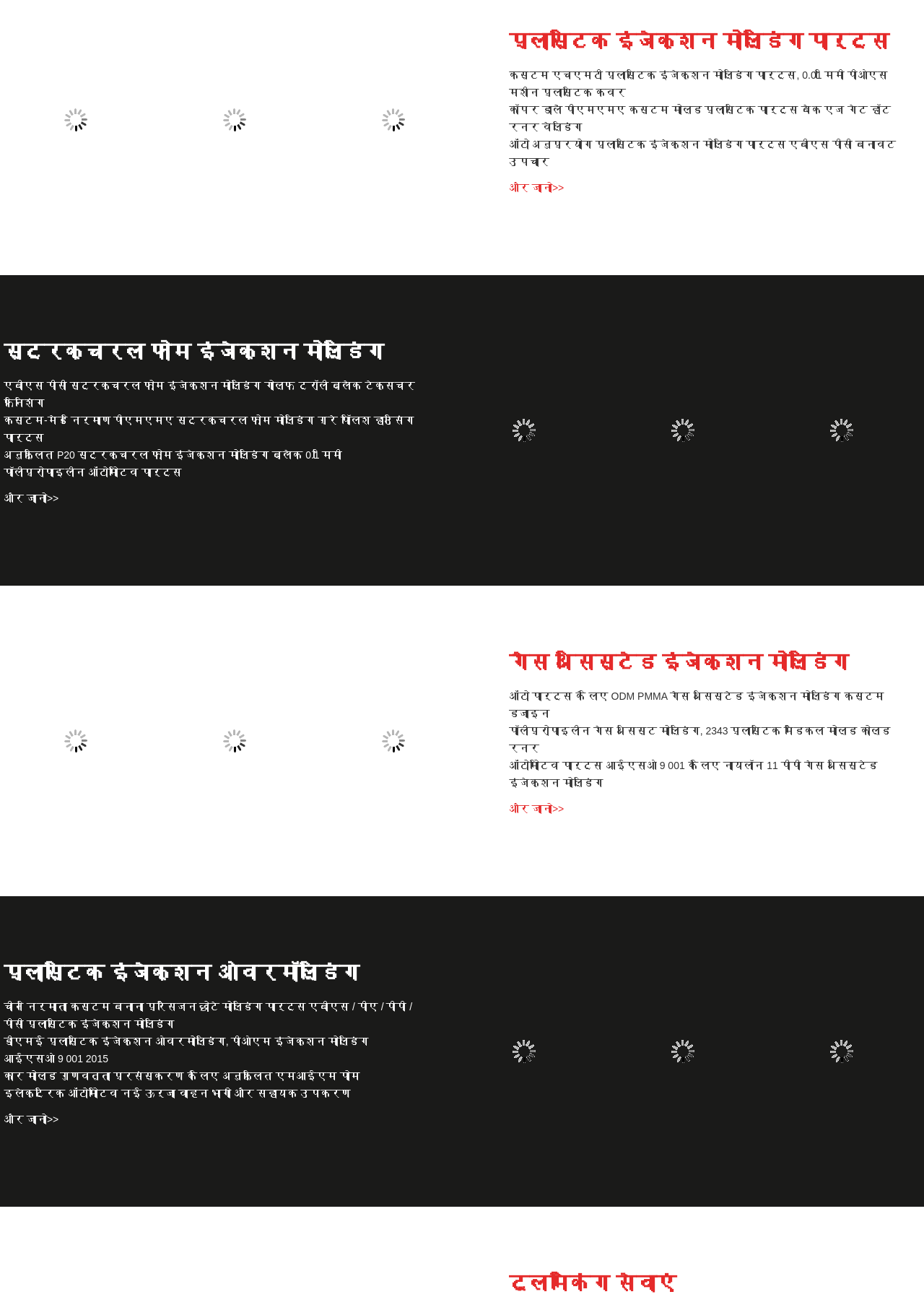From the screenshot, find the bounding box of the UI element matching this description: "गैस असिस्टेड इंजेक्शन मोल्डिंग". Supply the bounding box coordinates in the form [left, top, right, bottom], each a float between 0 and 1.

[0.551, 0.499, 0.996, 0.521]